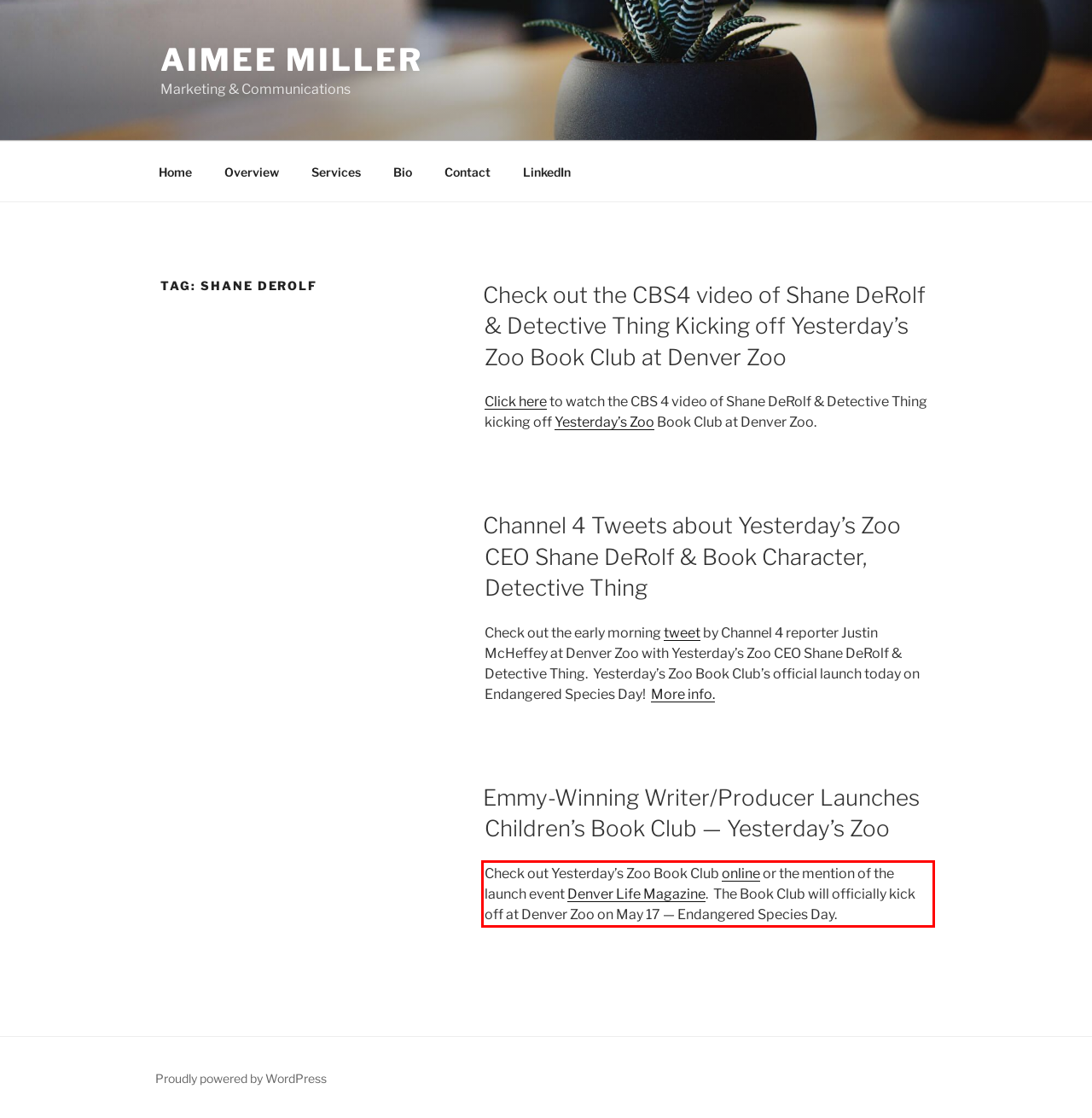You have a screenshot of a webpage with a UI element highlighted by a red bounding box. Use OCR to obtain the text within this highlighted area.

Check out Yesterday’s Zoo Book Club online or the mention of the launch event Denver Life Magazine. The Book Club will officially kick off at Denver Zoo on May 17 — Endangered Species Day.